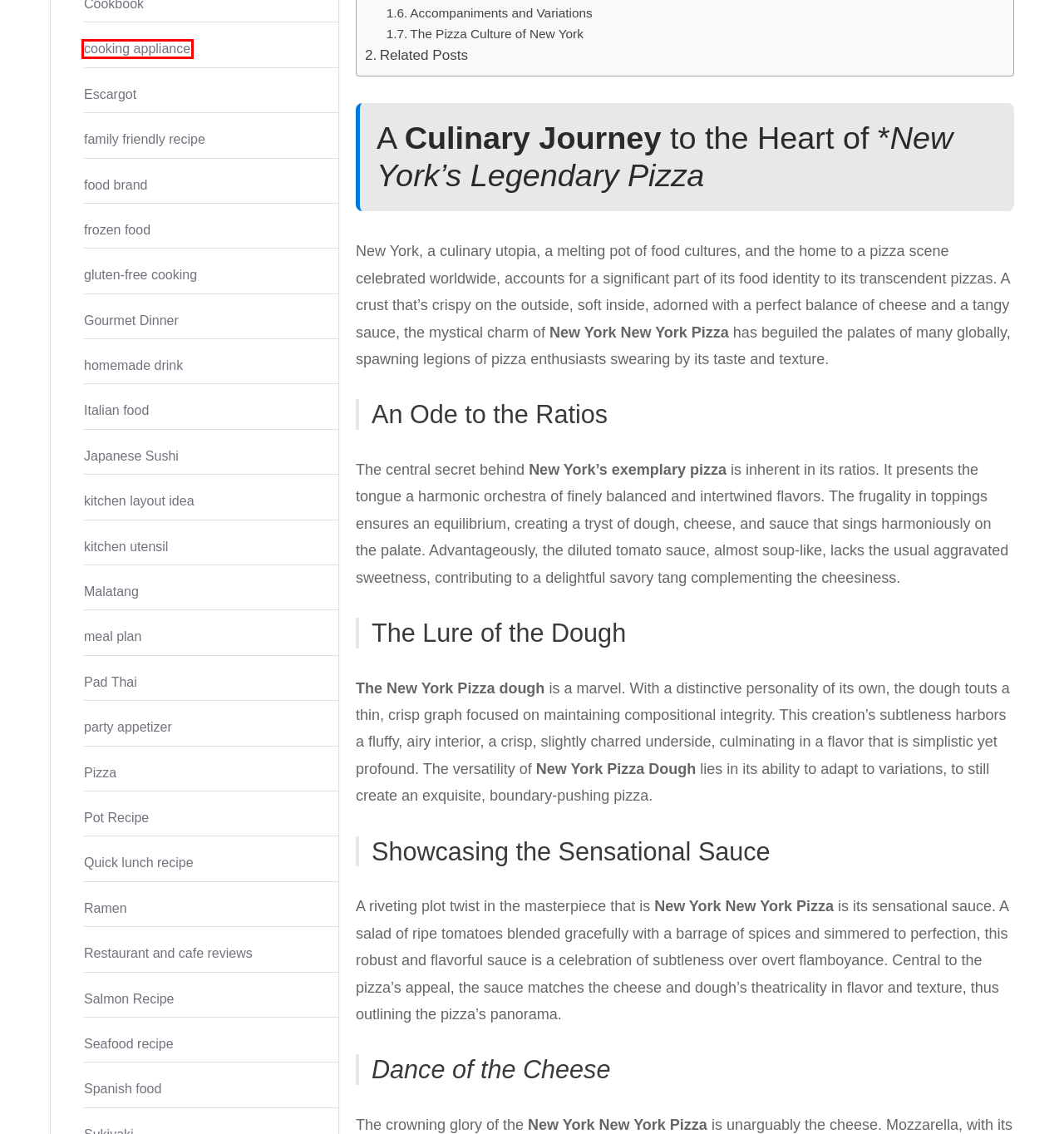You have received a screenshot of a webpage with a red bounding box indicating a UI element. Please determine the most fitting webpage description that matches the new webpage after clicking on the indicated element. The choices are:
A. Quick lunch recipe - A magical kitchen
B. Pot Recipe - A magical kitchen
C. kitchen layout idea - A magical kitchen
D. gluten-free cooking - A magical kitchen
E. cooking appliance - A magical kitchen
F. kitchen utensil - A magical kitchen
G. Restaurant and cafe reviews - A magical kitchen
H. Salmon Recipe - A magical kitchen

E